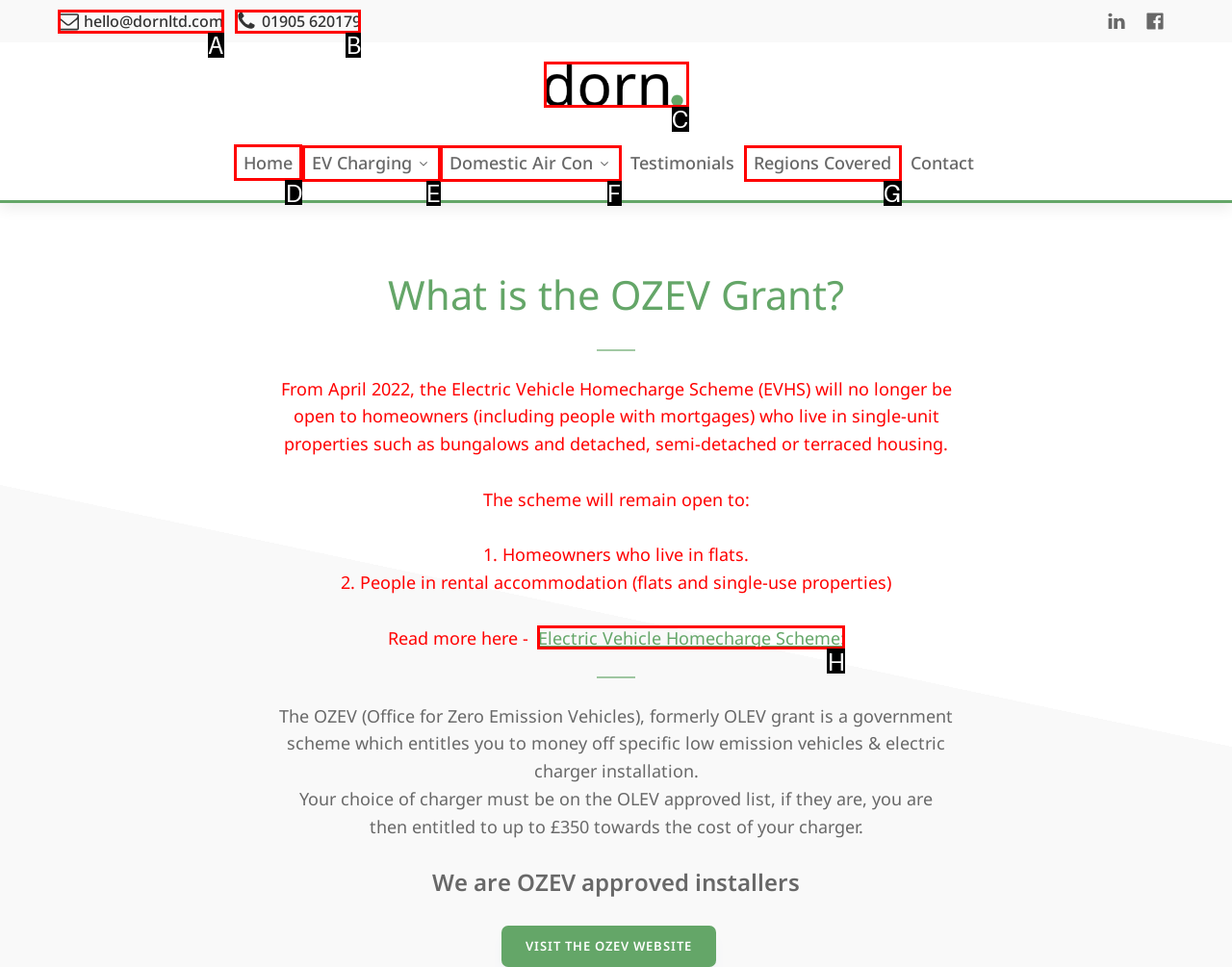Indicate the UI element to click to perform the task: Go to the Home page. Reply with the letter corresponding to the chosen element.

D